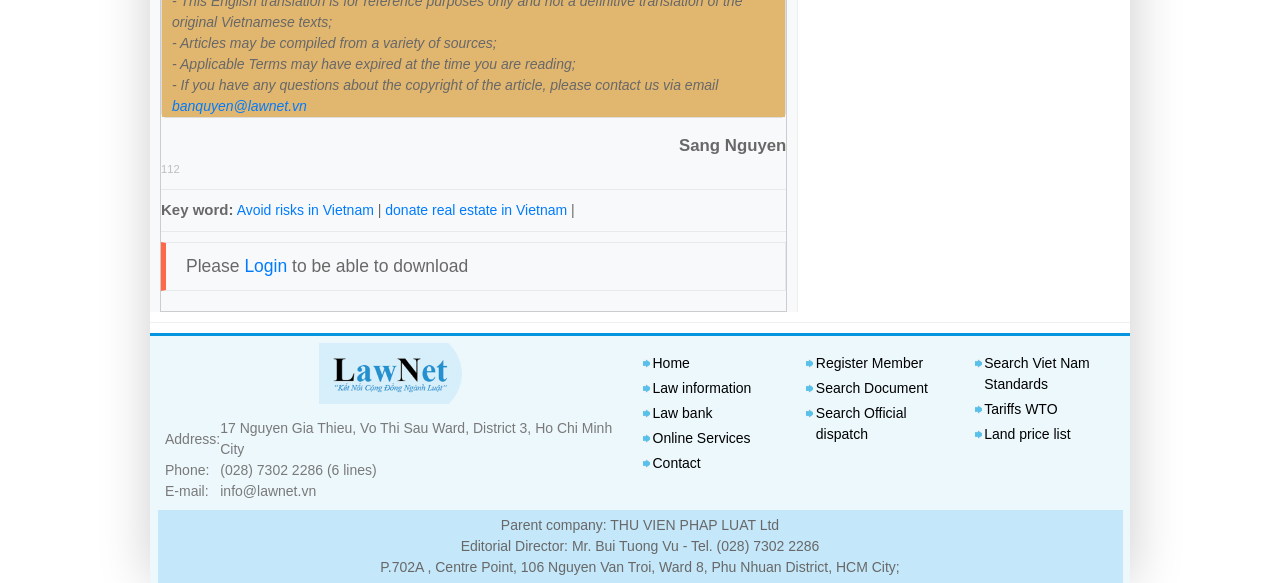Using the element description: "Search Viet Nam Standards", determine the bounding box coordinates for the specified UI element. The coordinates should be four float numbers between 0 and 1, [left, top, right, bottom].

[0.769, 0.609, 0.851, 0.673]